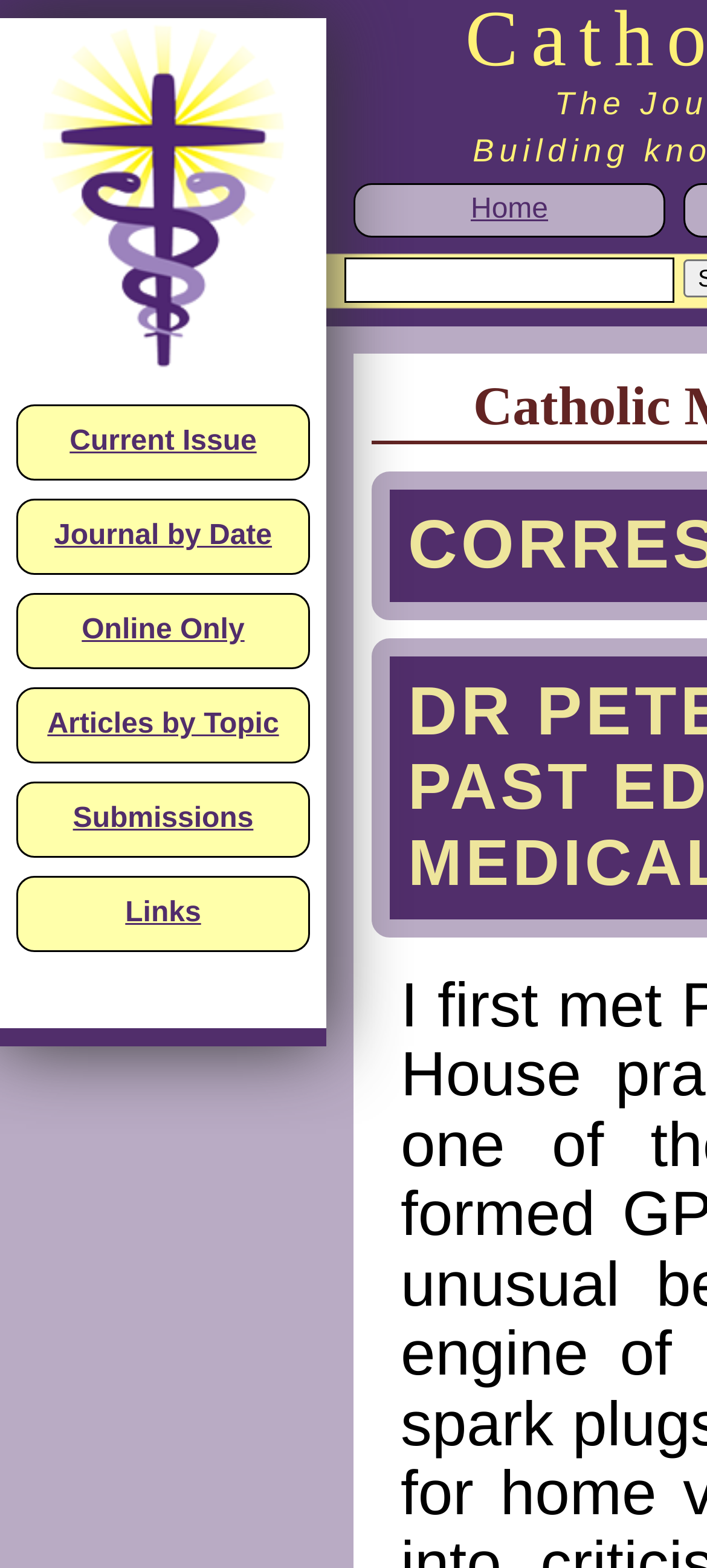Identify the bounding box coordinates of the section to be clicked to complete the task described by the following instruction: "Check the Asian sites". The coordinates should be four float numbers between 0 and 1, formatted as [left, top, right, bottom].

None